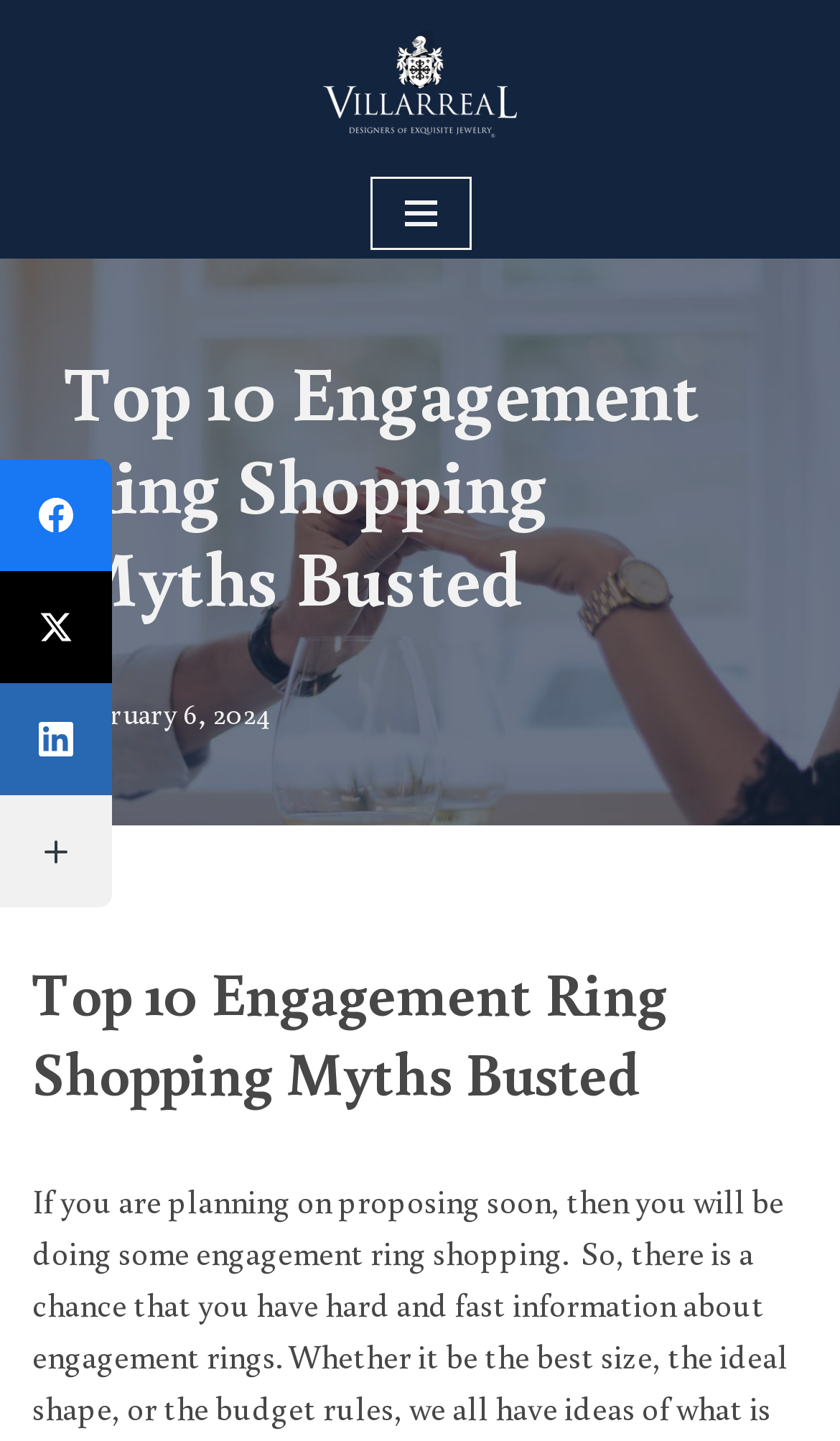Answer the following inquiry with a single word or phrase:
How many social media links are there?

4